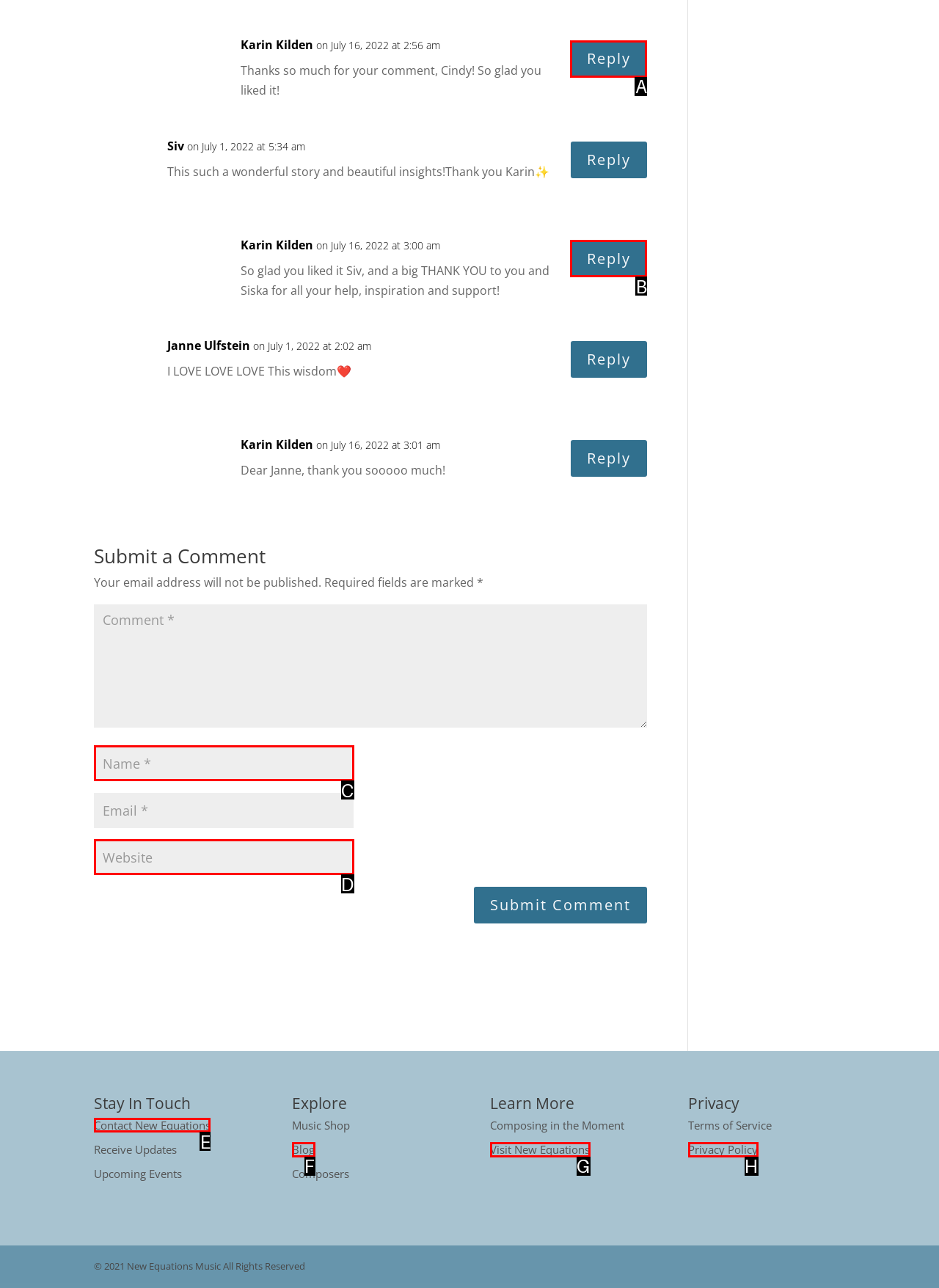To execute the task: Contact New Equations, which one of the highlighted HTML elements should be clicked? Answer with the option's letter from the choices provided.

E